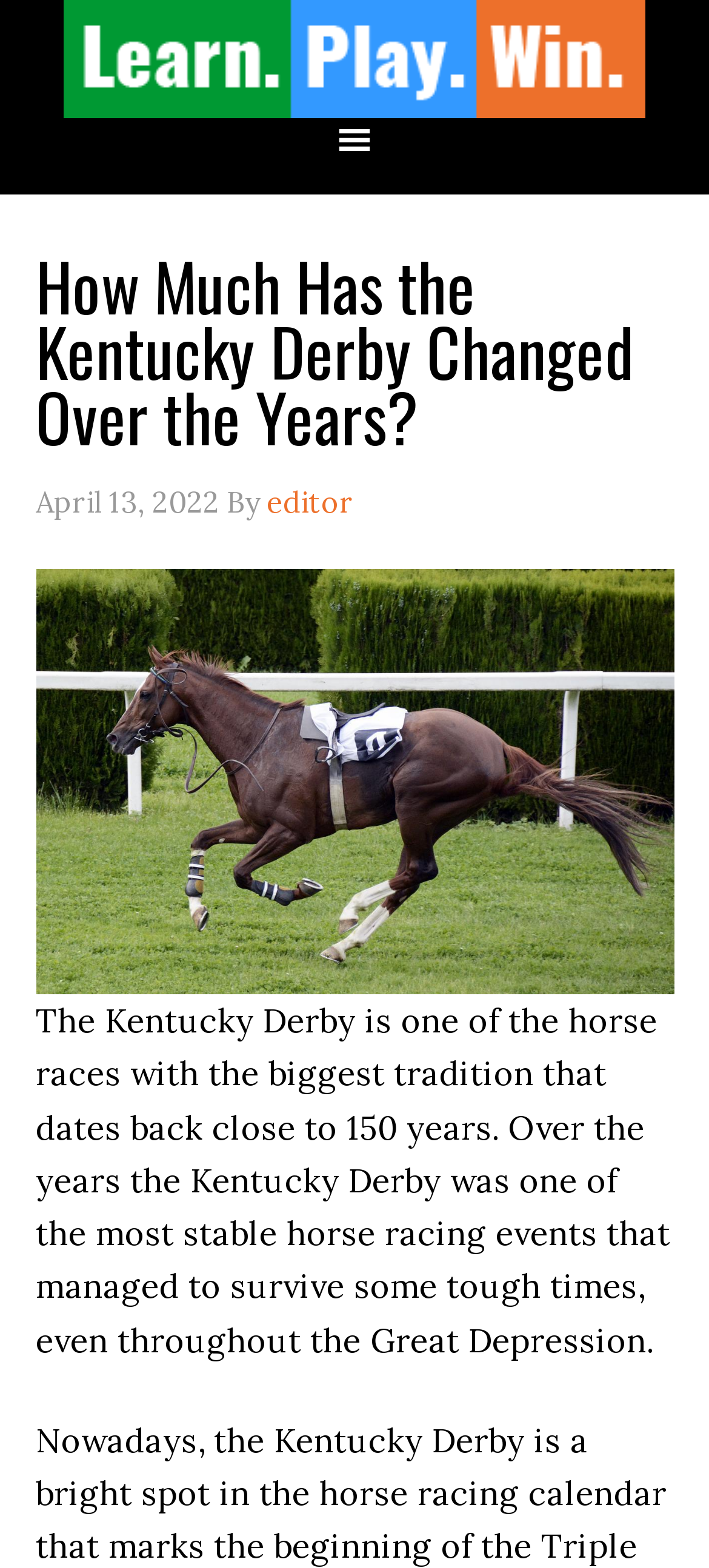Who is the author of the article?
Please answer the question with a detailed response using the information from the screenshot.

I found the author of the article by looking at the link element, which is a child of the HeaderAsNonLandmark element. The link element contains the text 'editor'.